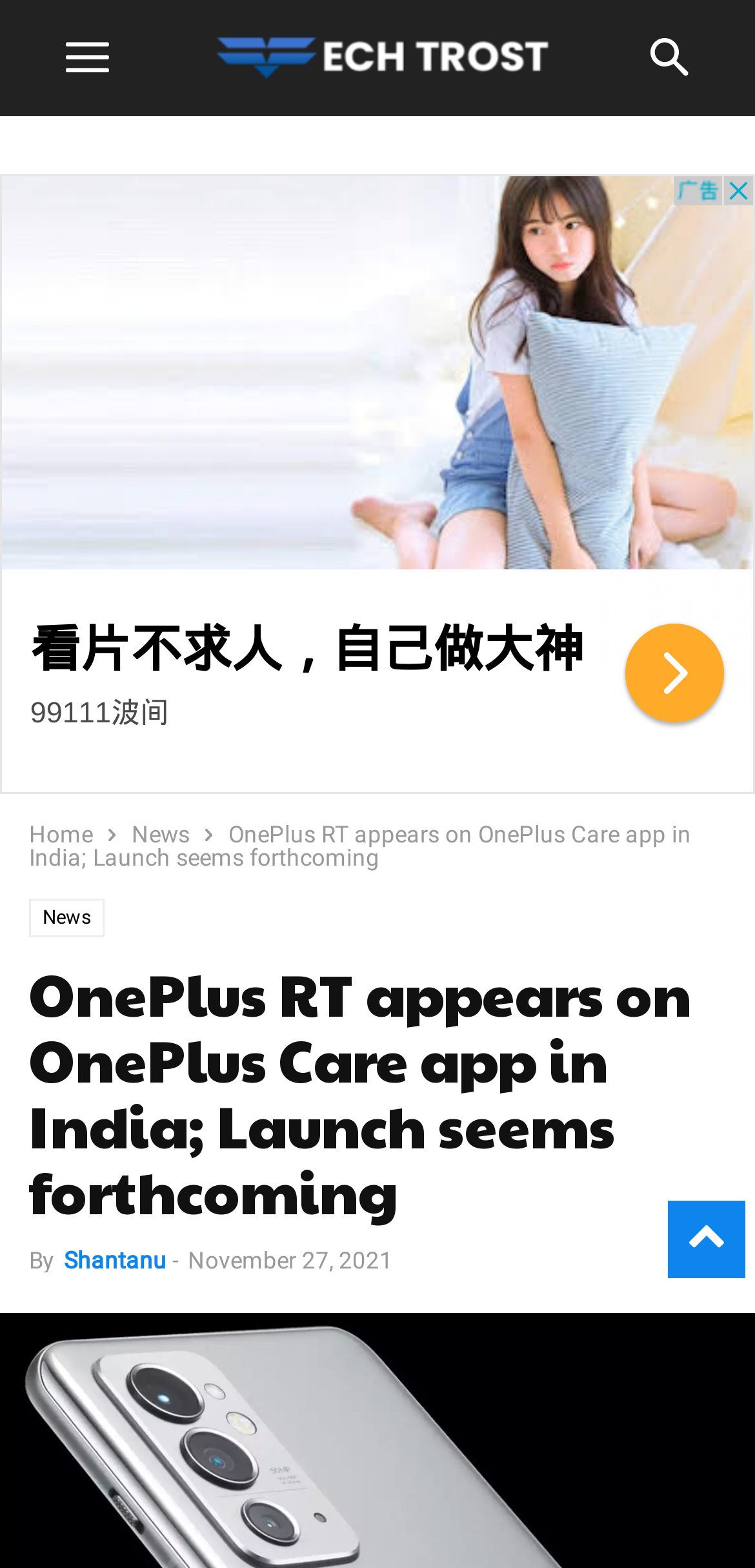Determine the bounding box coordinates for the clickable element required to fulfill the instruction: "go to top". Provide the coordinates as four float numbers between 0 and 1, i.e., [left, top, right, bottom].

[0.885, 0.766, 0.987, 0.793]